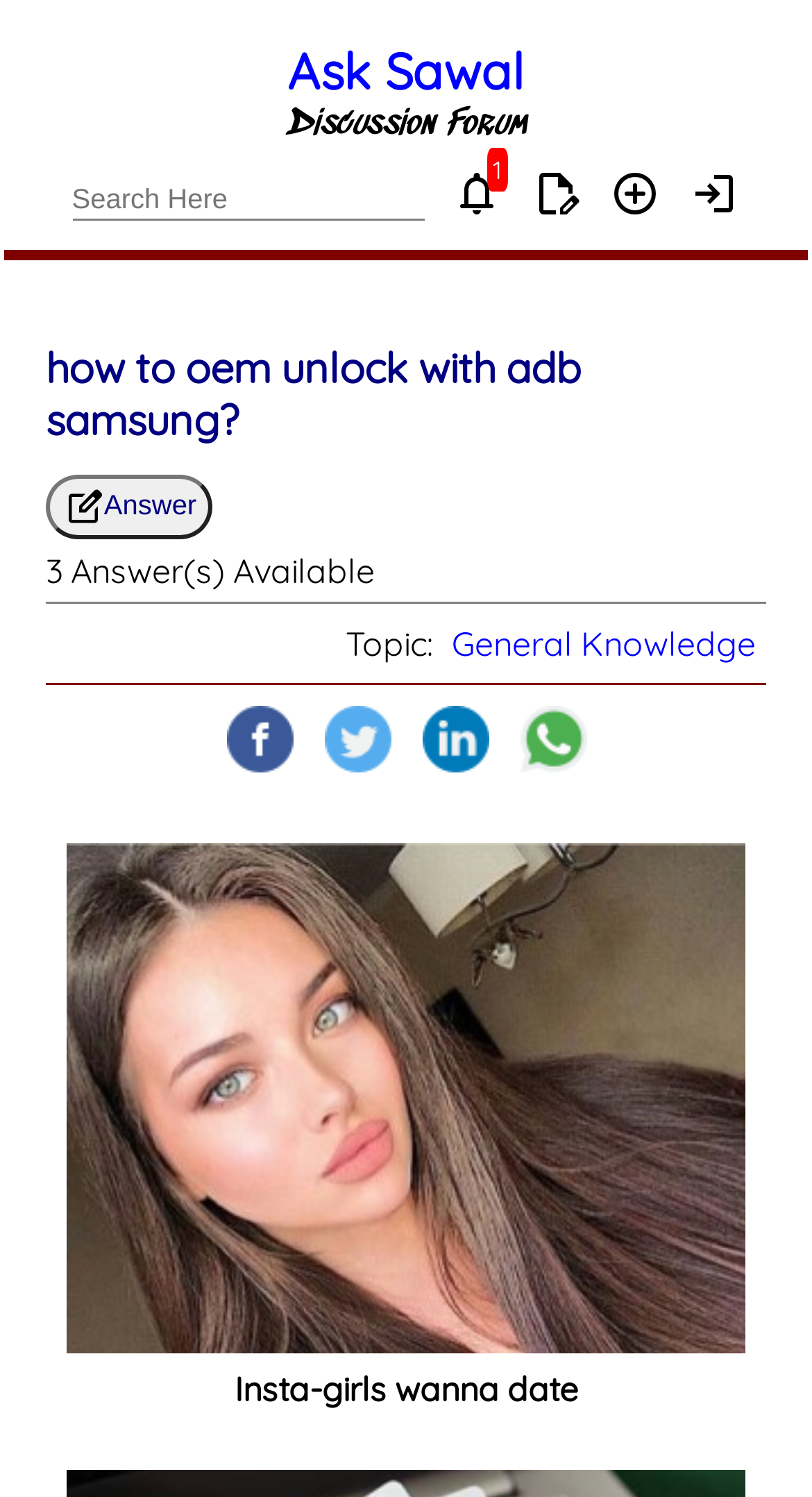Give a one-word or short-phrase answer to the following question: 
What social media platforms can users share the question on?

Facebook, Twitter, Linkedin, Whatsapp